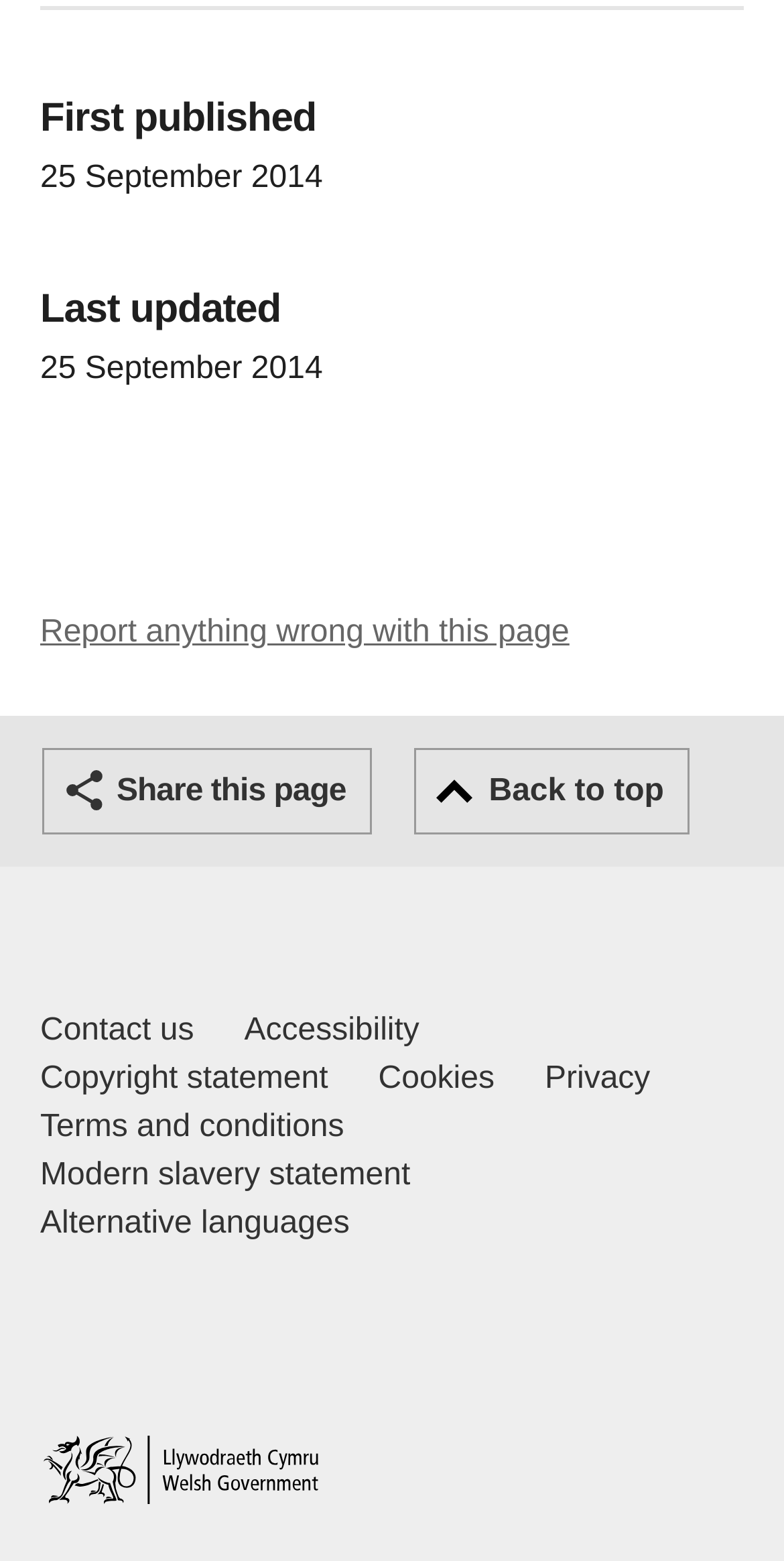Locate the coordinates of the bounding box for the clickable region that fulfills this instruction: "Visit the General page".

None